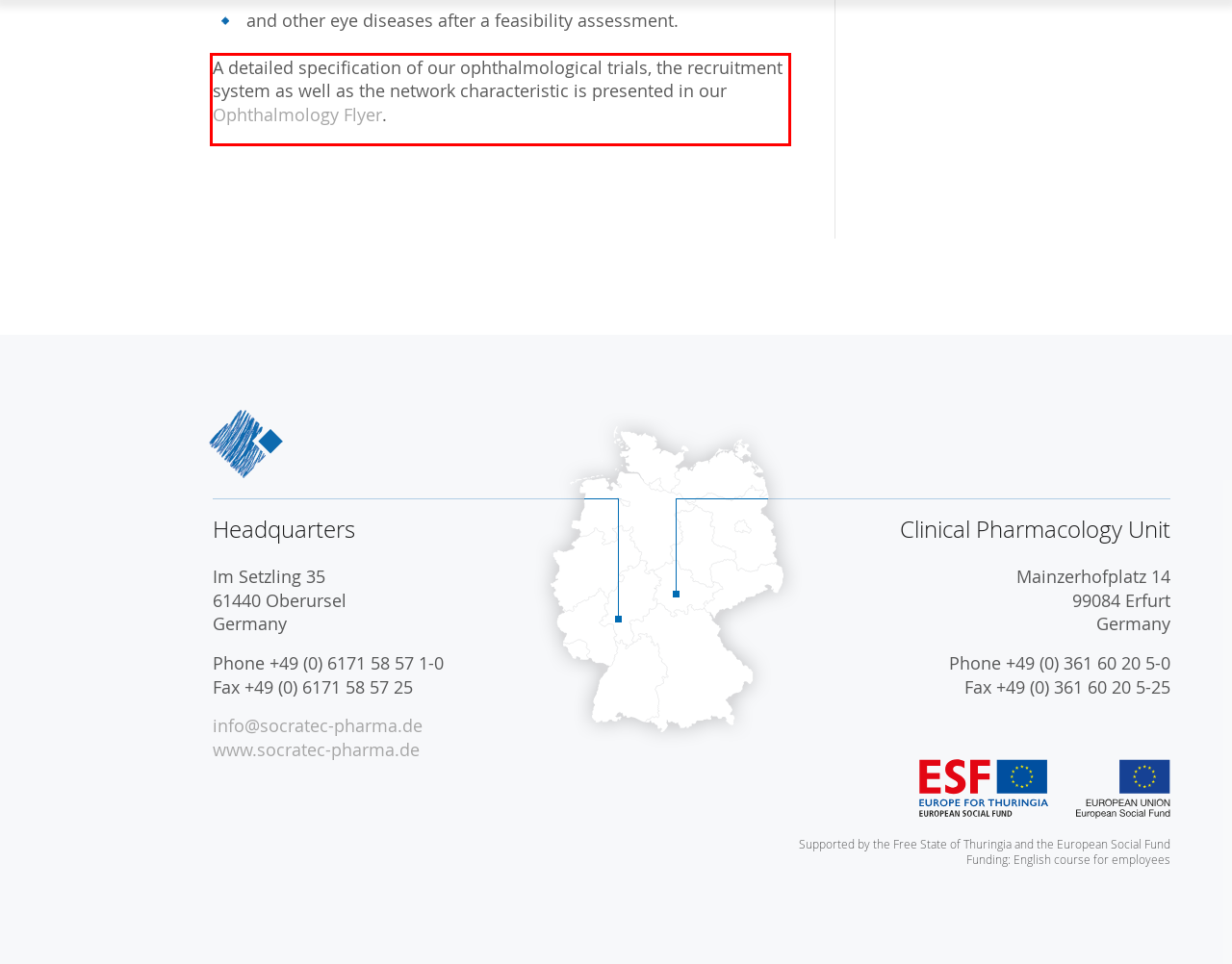View the screenshot of the webpage and identify the UI element surrounded by a red bounding box. Extract the text contained within this red bounding box.

A detailed specification of our ophthalmological trials, the recruitment system as well as the network characteristic is presented in our Ophthalmology Flyer.